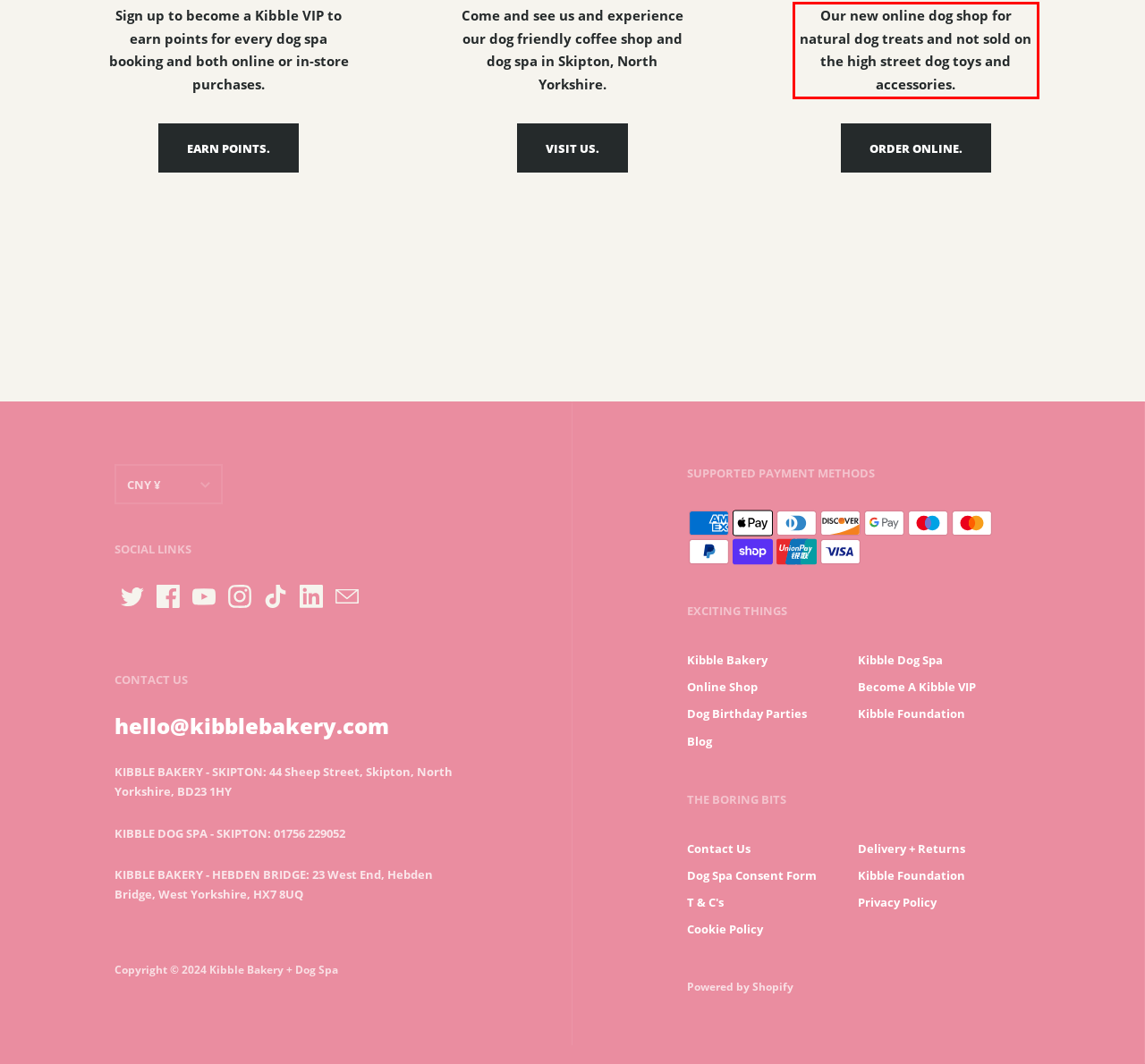Using the provided webpage screenshot, recognize the text content in the area marked by the red bounding box.

Our new online dog shop for natural dog treats and not sold on the high street dog toys and accessories.